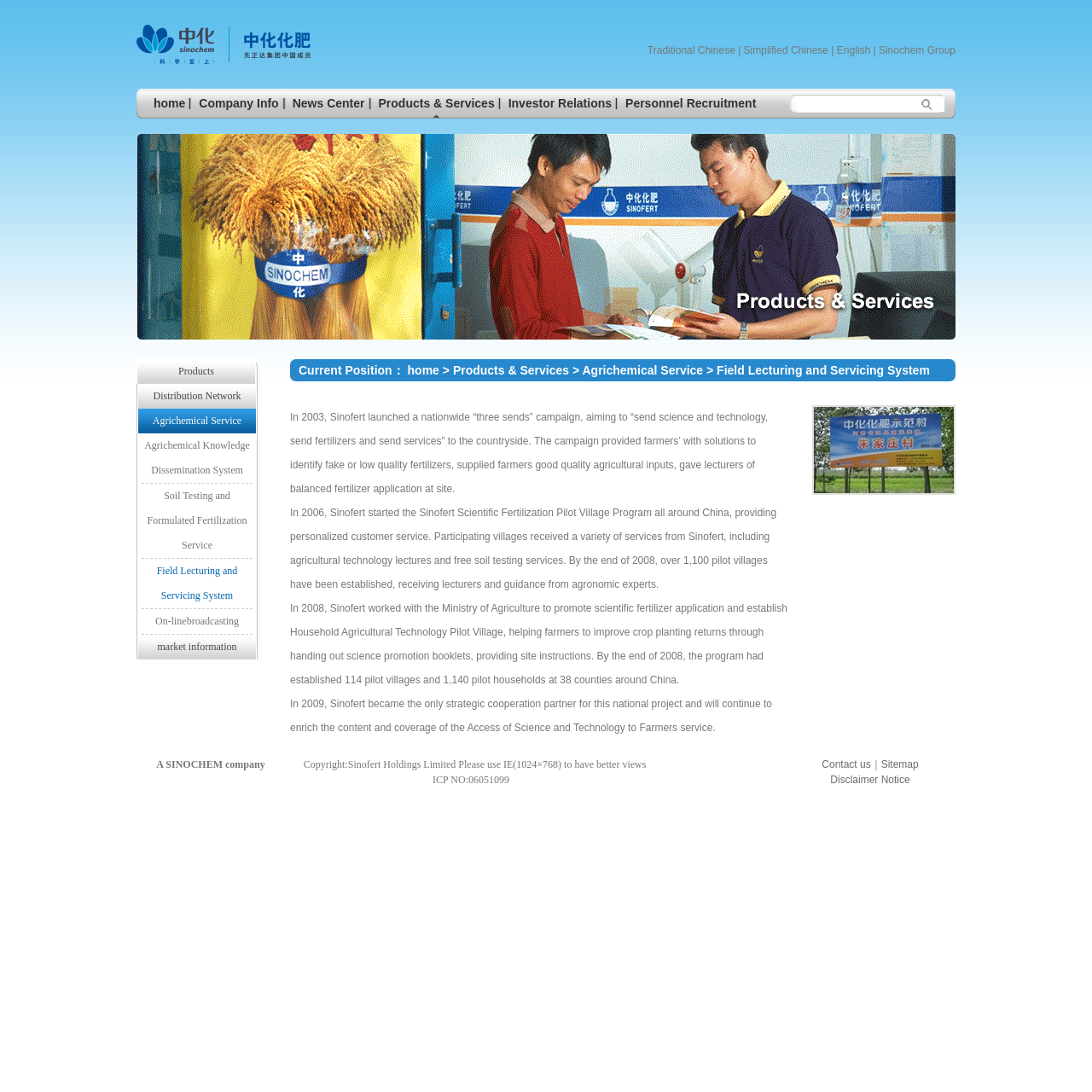Determine the bounding box coordinates of the region that needs to be clicked to achieve the task: "Learn about Agrichemical Service".

[0.125, 0.374, 0.236, 0.397]